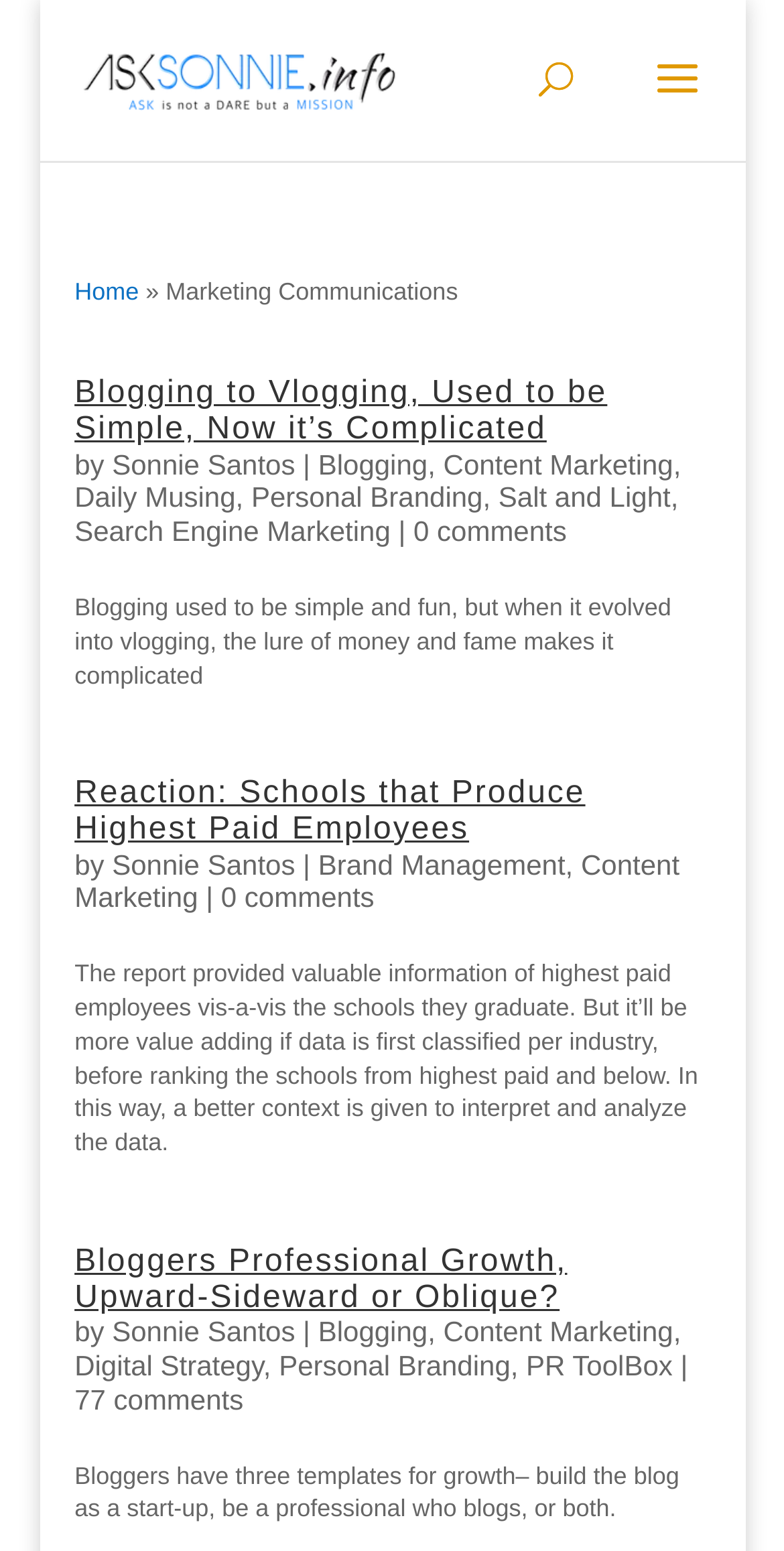Locate the bounding box coordinates of the element that needs to be clicked to carry out the instruction: "explore bloggers professional growth". The coordinates should be given as four float numbers ranging from 0 to 1, i.e., [left, top, right, bottom].

[0.095, 0.802, 0.723, 0.847]